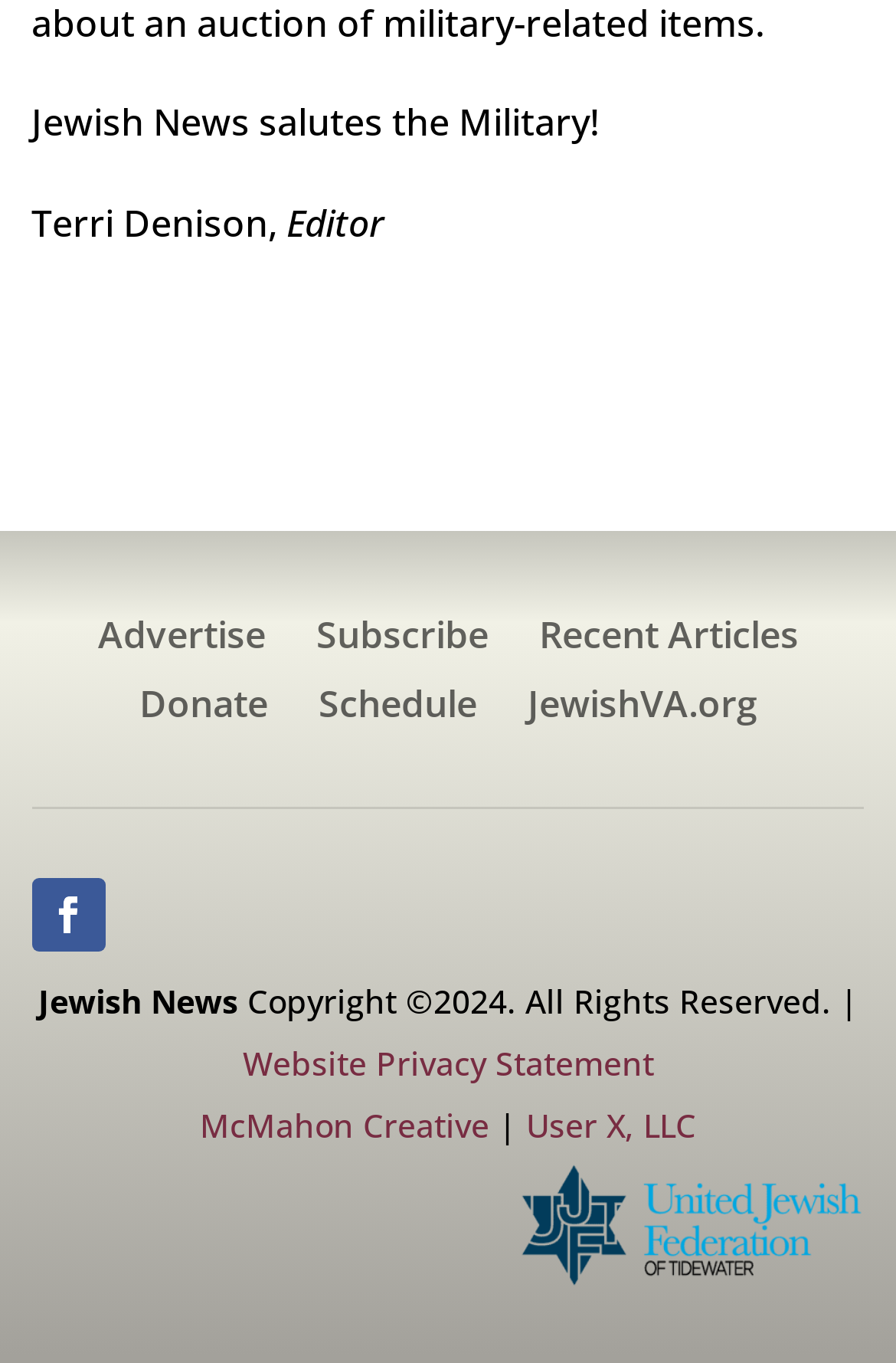Please locate the bounding box coordinates of the element that should be clicked to complete the given instruction: "Click Advertise".

[0.109, 0.453, 0.296, 0.49]